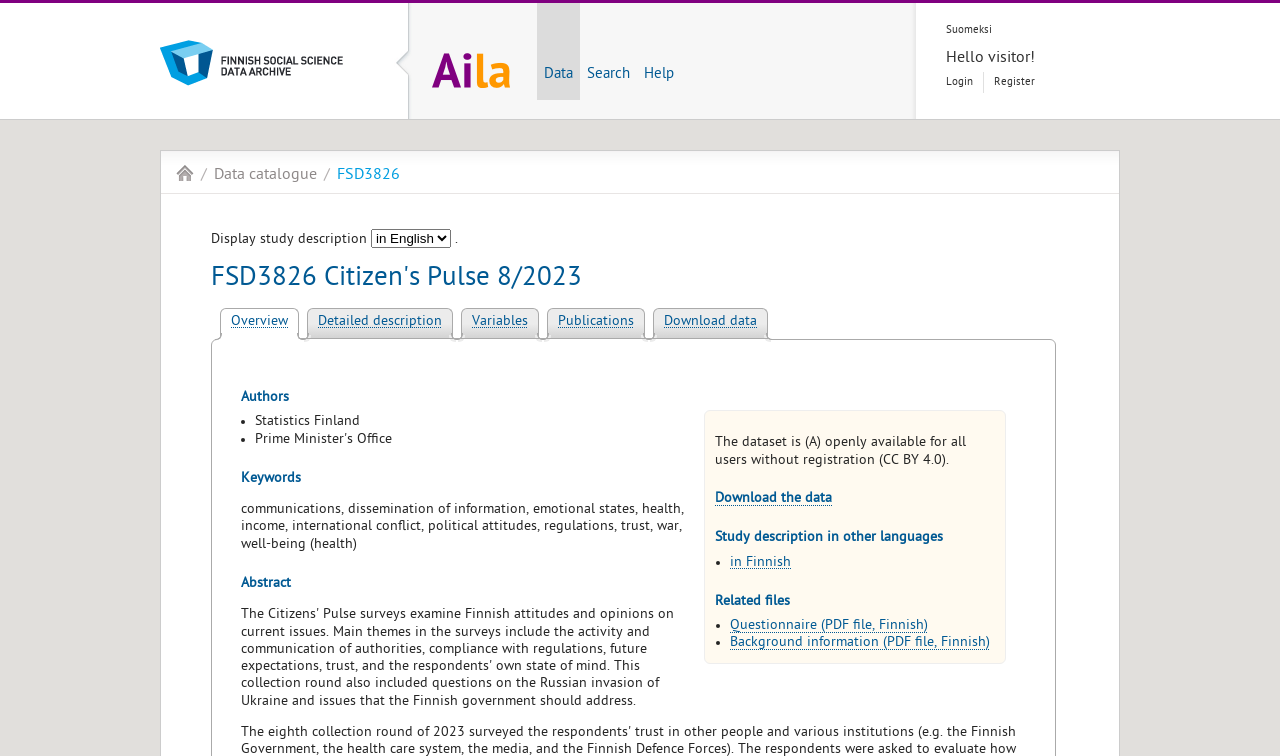Please answer the following question using a single word or phrase: 
What type of data is provided by this service?

Research data